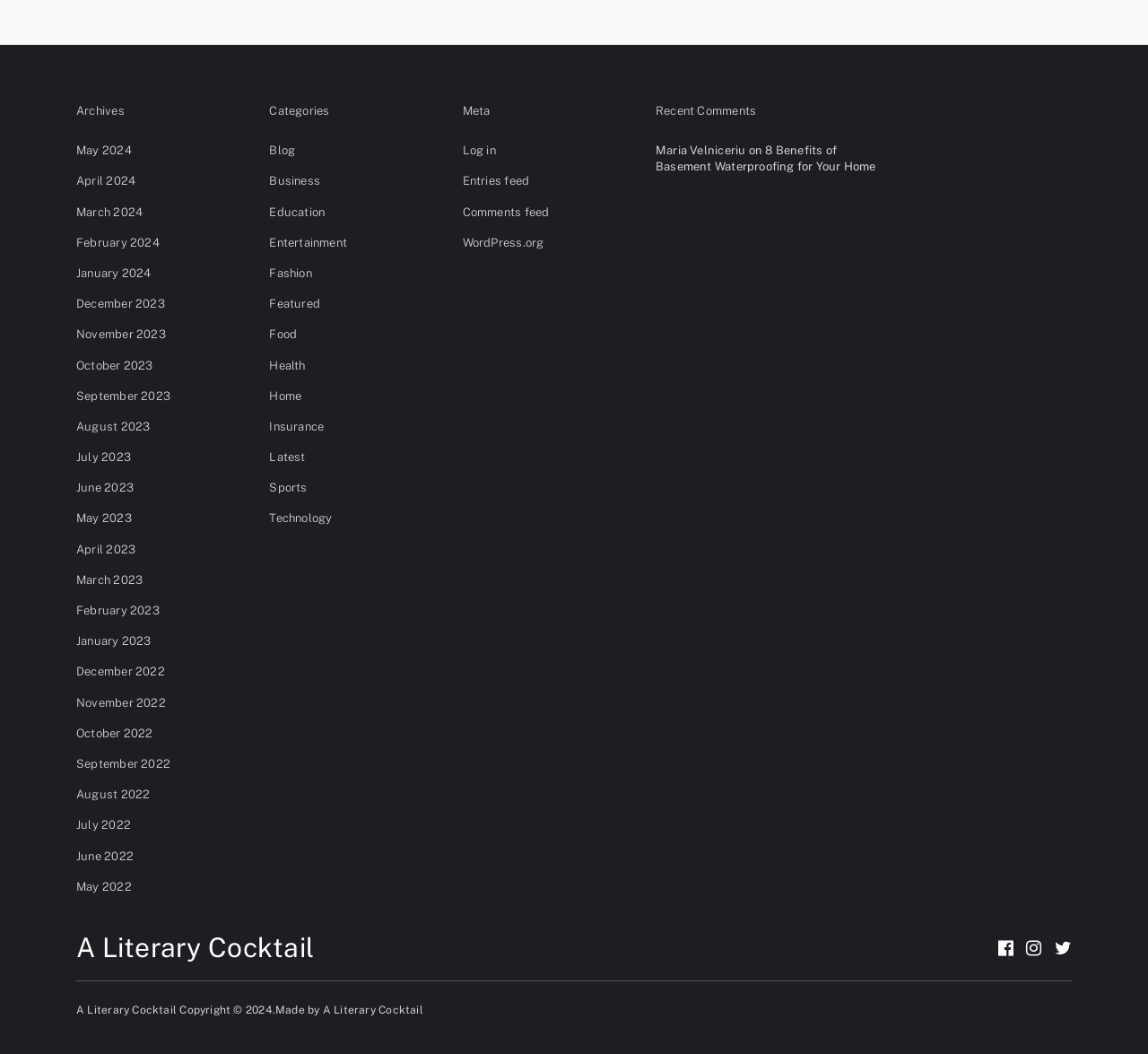Determine the bounding box coordinates of the element that should be clicked to execute the following command: "Browse May 2024".

[0.066, 0.136, 0.115, 0.149]